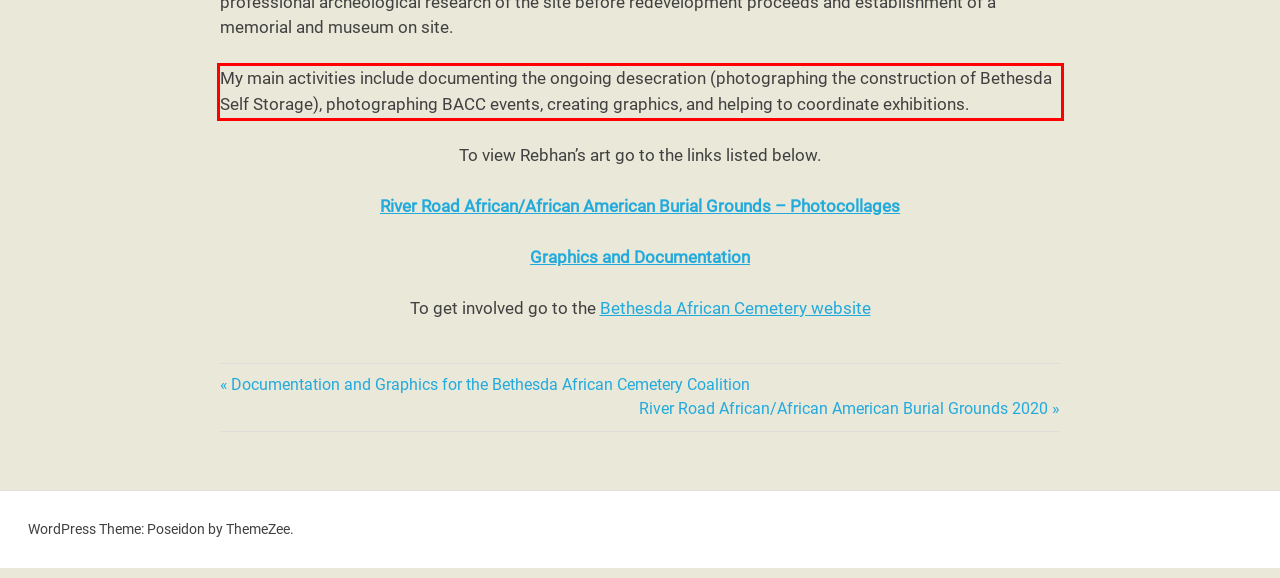Please perform OCR on the UI element surrounded by the red bounding box in the given webpage screenshot and extract its text content.

My main activities include documenting the ongoing desecration (photographing the construction of Bethesda Self Storage), photographing BACC events, creating graphics, and helping to coordinate exhibitions.